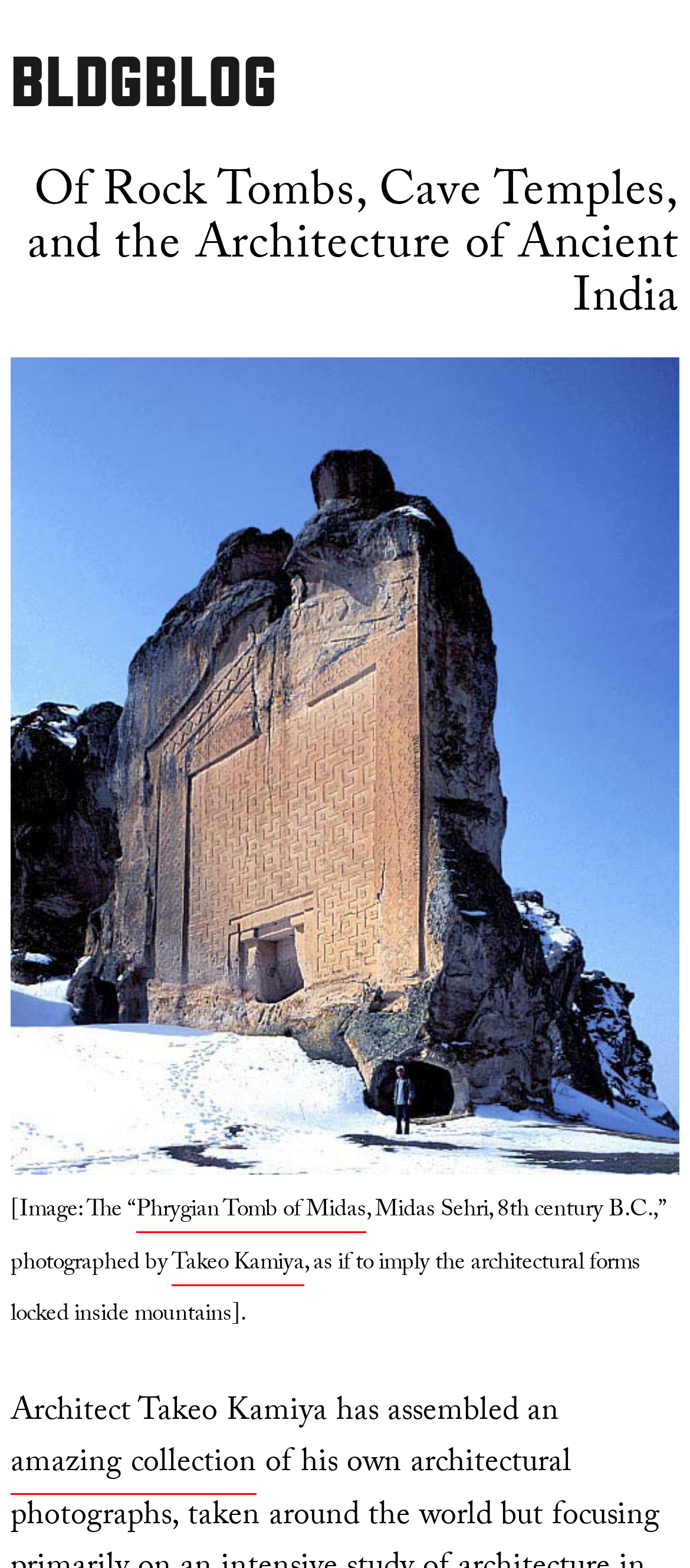What is the name of the tomb?
Ensure your answer is thorough and detailed.

I found the answer by looking at the text content of the link element with bounding box coordinates [0.197, 0.761, 0.531, 0.787], which is 'Phrygian Tomb of Midas'.